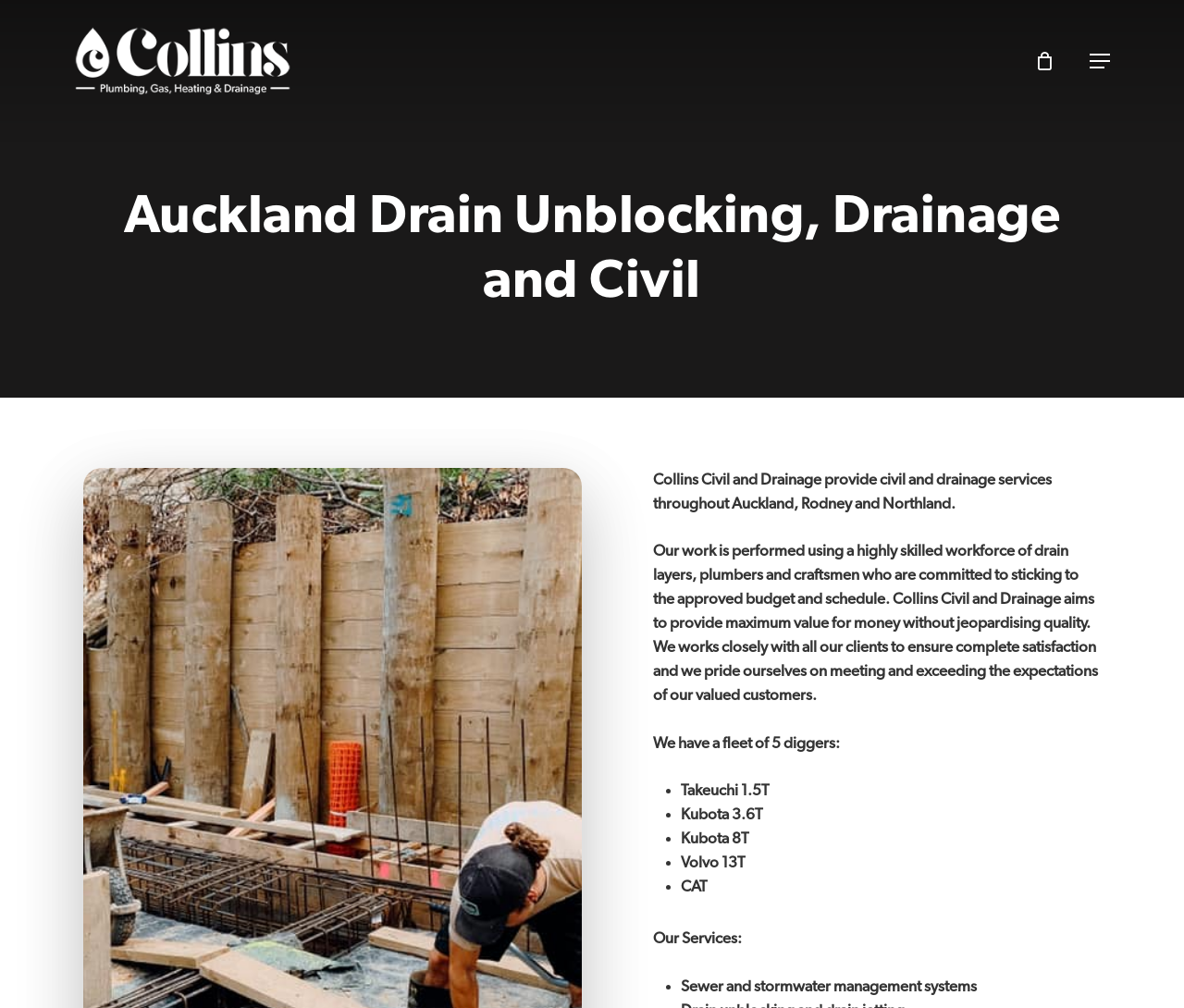Bounding box coordinates should be in the format (top-left x, top-left y, bottom-right x, bottom-right y) and all values should be floating point numbers between 0 and 1. Determine the bounding box coordinate for the UI element described as: 0

[0.881, 0.05, 0.898, 0.07]